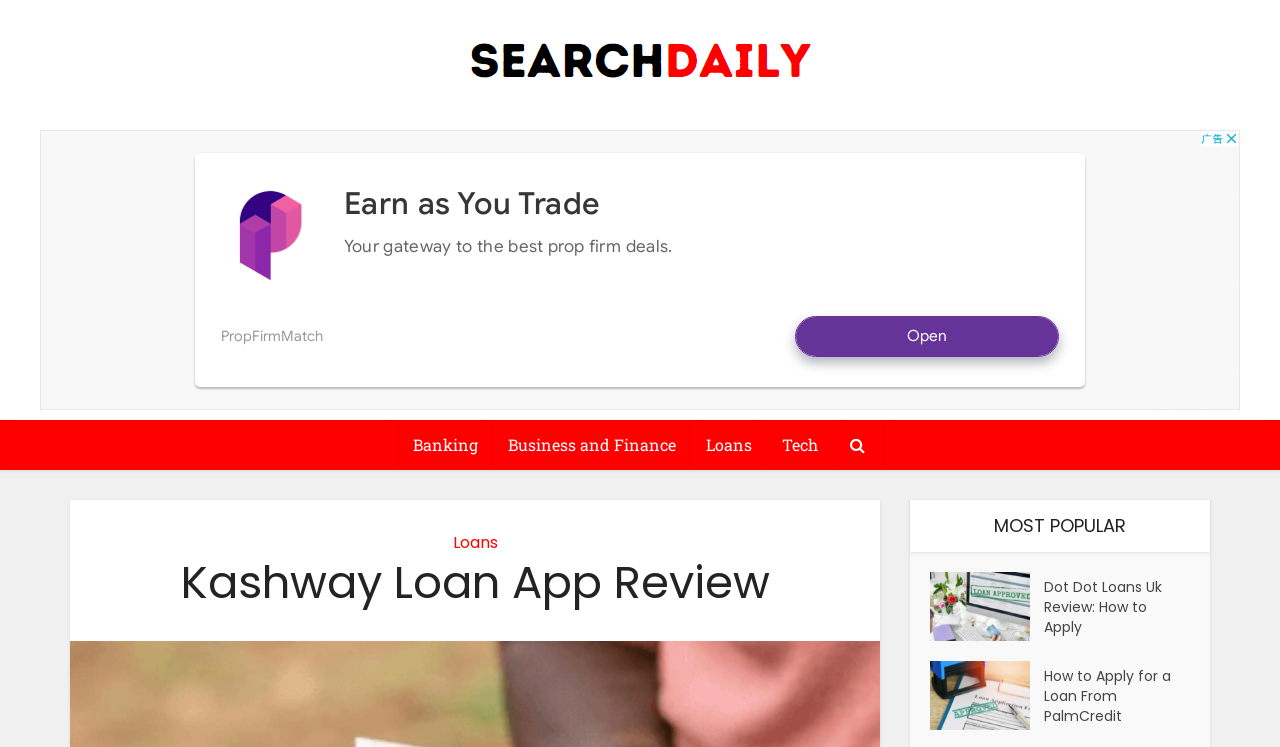Please locate the bounding box coordinates of the element that should be clicked to complete the given instruction: "Search for something".

[0.364, 0.02, 0.636, 0.127]